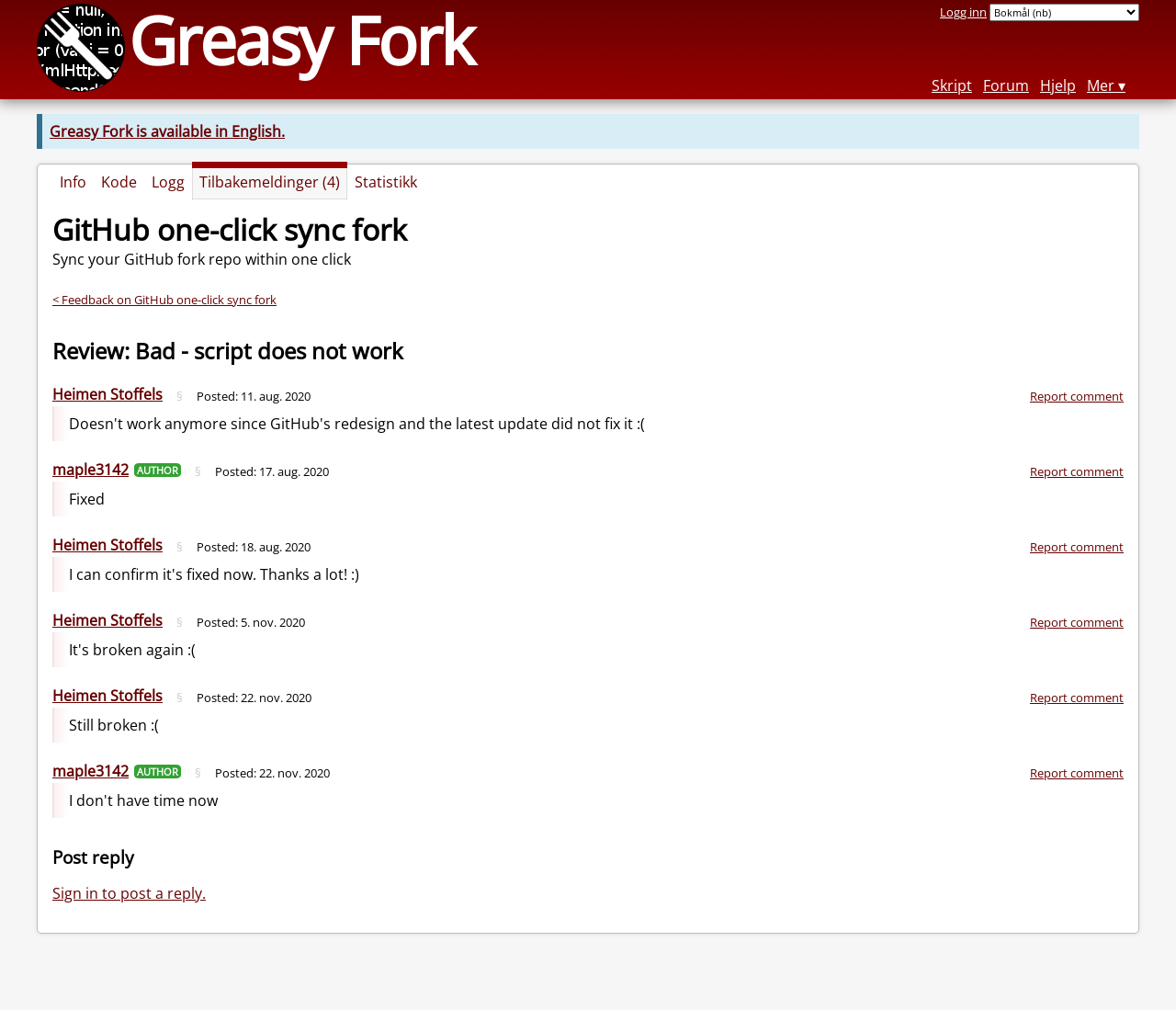Determine the bounding box coordinates for the clickable element required to fulfill the instruction: "Report a comment". Provide the coordinates as four float numbers between 0 and 1, i.e., [left, top, right, bottom].

[0.876, 0.384, 0.955, 0.4]